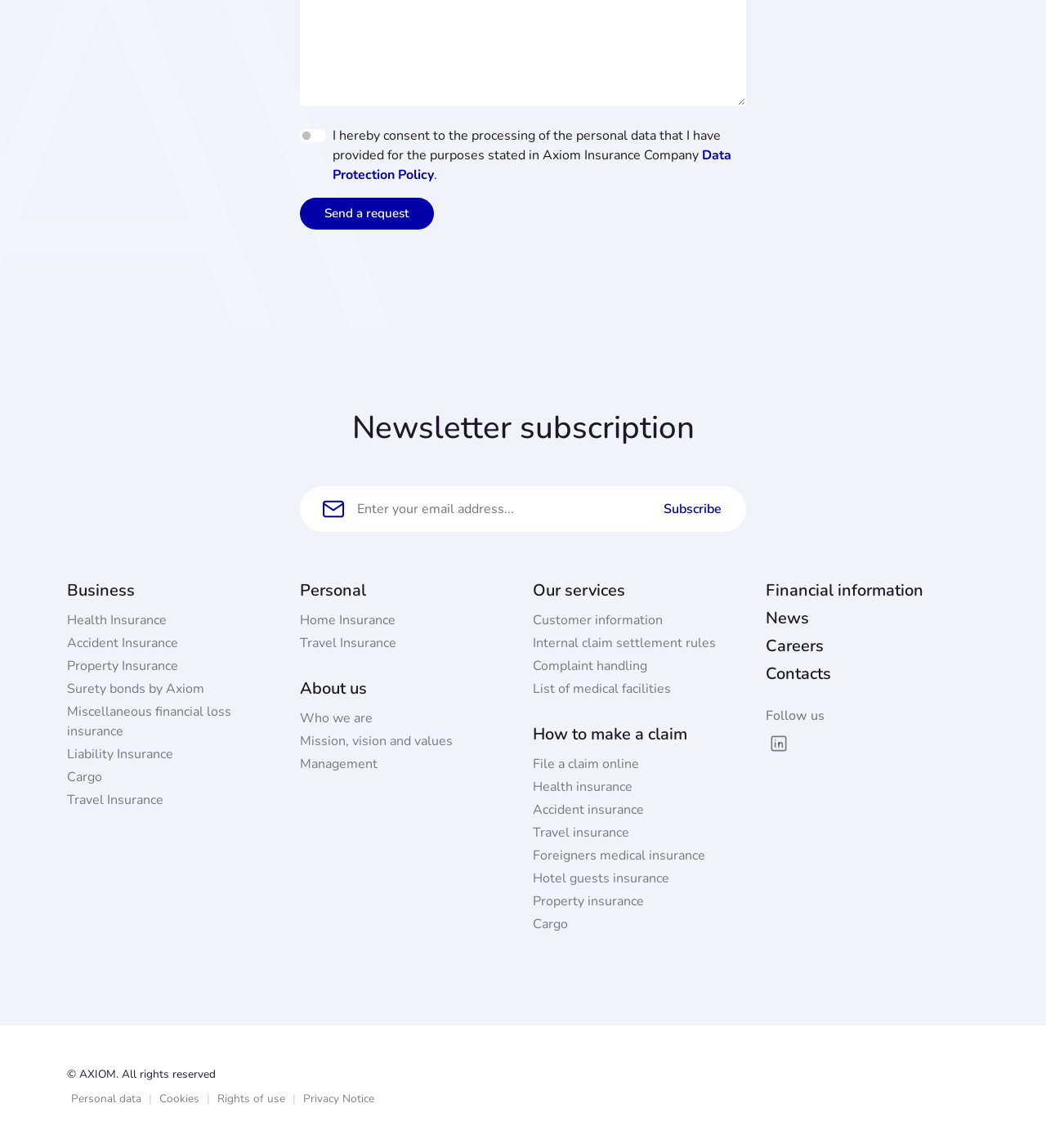Locate the bounding box coordinates of the clickable region necessary to complete the following instruction: "Get a Health Insurance quote". Provide the coordinates in the format of four float numbers between 0 and 1, i.e., [left, top, right, bottom].

[0.064, 0.53, 0.268, 0.55]